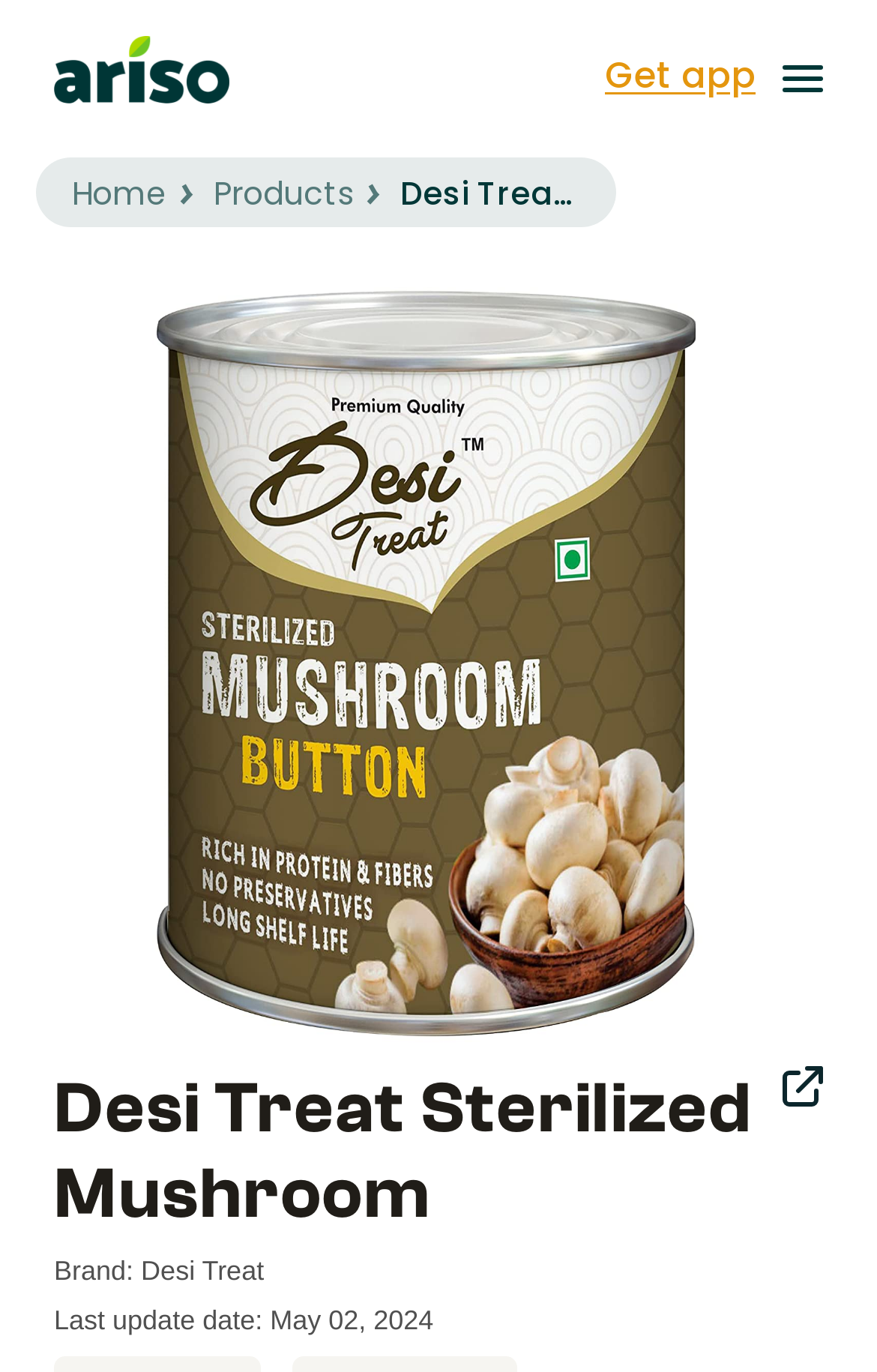Mark the bounding box of the element that matches the following description: "Products".

[0.244, 0.13, 0.403, 0.15]